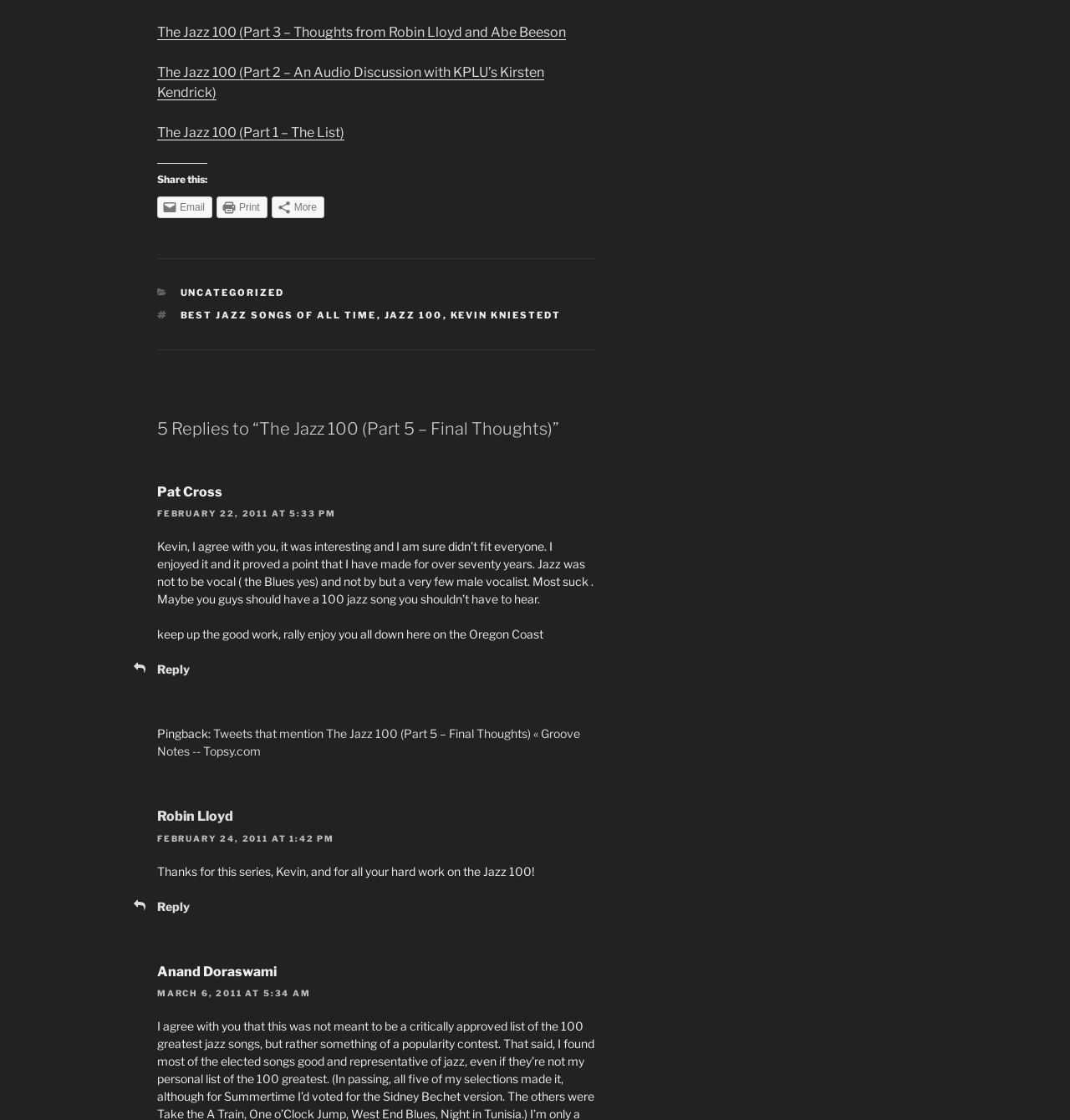How many replies are there in total?
Please respond to the question thoroughly and include all relevant details.

I counted the reply links and found that there are two reply links, one for Pat Cross and one for Robin Lloyd, so there are 2 replies in total.